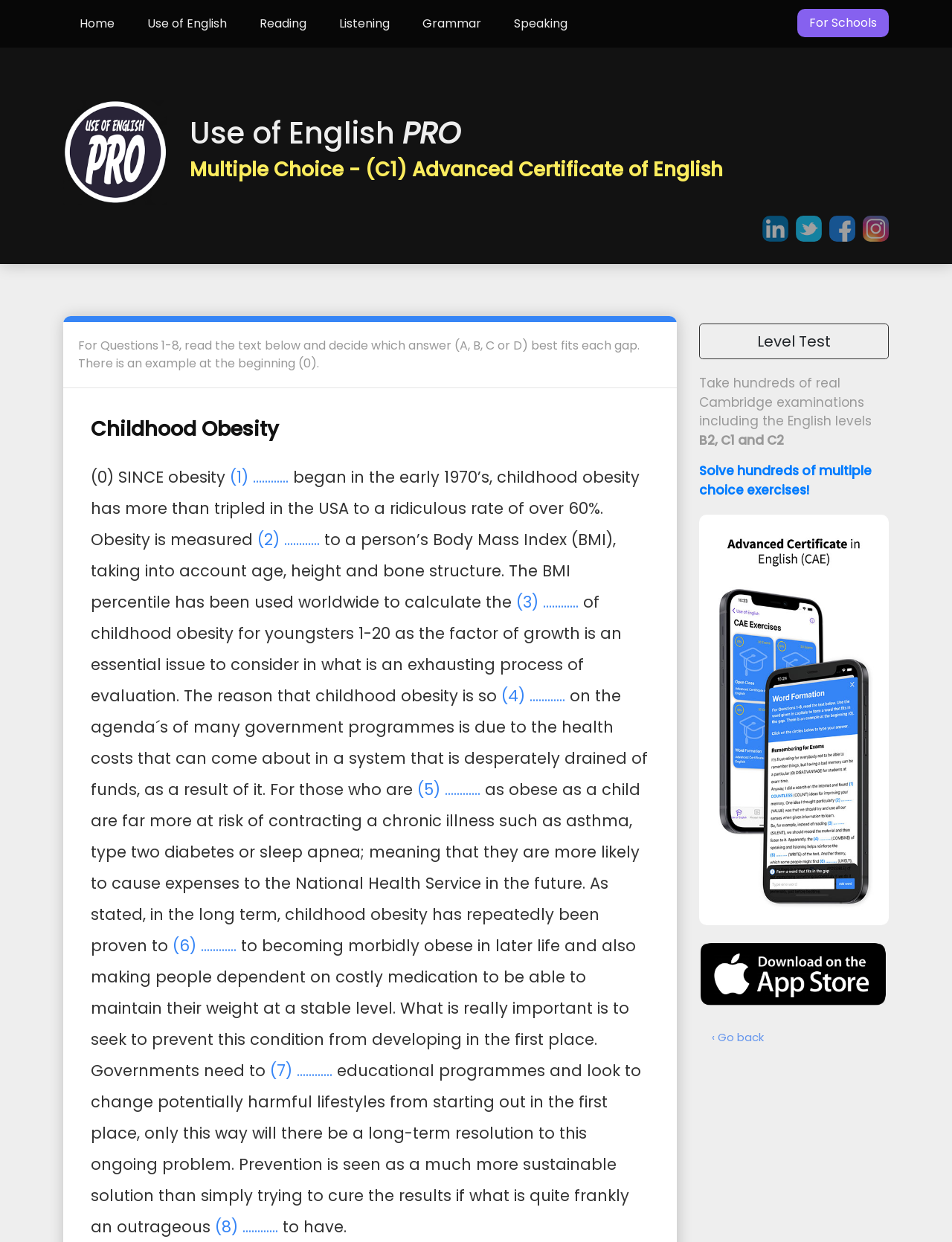What is the name of the certificate mentioned on the webpage?
Using the image, give a concise answer in the form of a single word or short phrase.

Advanced Certificate of English